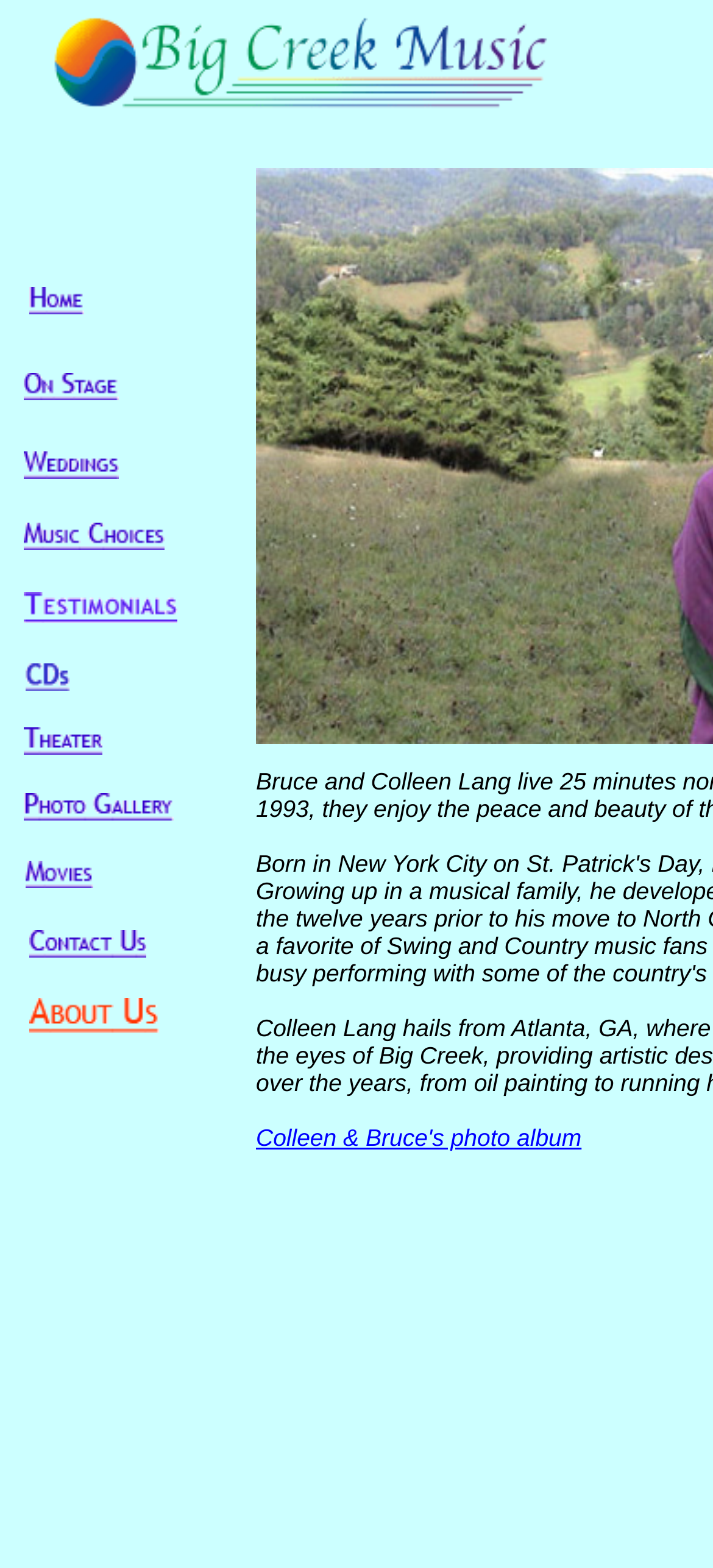Explain the features and main sections of the webpage comprehensively.

The webpage is about Big Creek Music, a service that provides live music for events, particularly weddings and parties, and also assists in creating professional recordings.

At the top of the page, there is a layout table with two rows, each containing two cells. The first row has a cell that spans almost the entire width of the page, and another cell that takes up a small portion of the right side. The second row has a similar structure.

Below this table, there are several layout table cells arranged vertically, taking up most of the page's width. These cells contain various elements, including links and text.

On the left side of the page, there are several small cells stacked on top of each other, each containing a small amount of text or an icon.

Towards the bottom of the page, there is a link to "Colleen & Bruce's photo album" located near the right side of the page.

The overall structure of the page is divided into sections, with the top section containing the main header and navigation, and the lower sections containing various content and links.